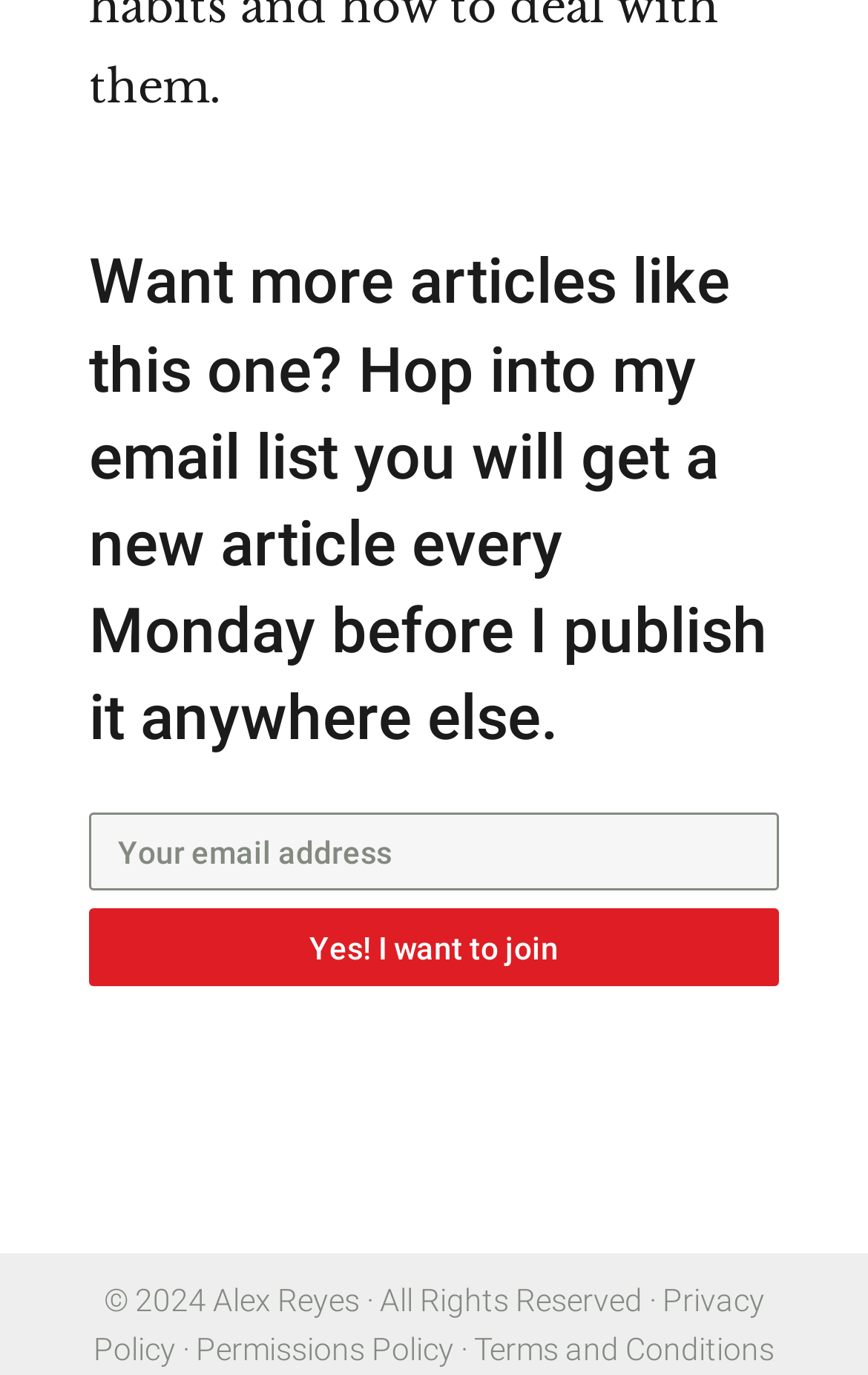What is the button below the email textbox for?
Please use the image to provide a one-word or short phrase answer.

To join the email list